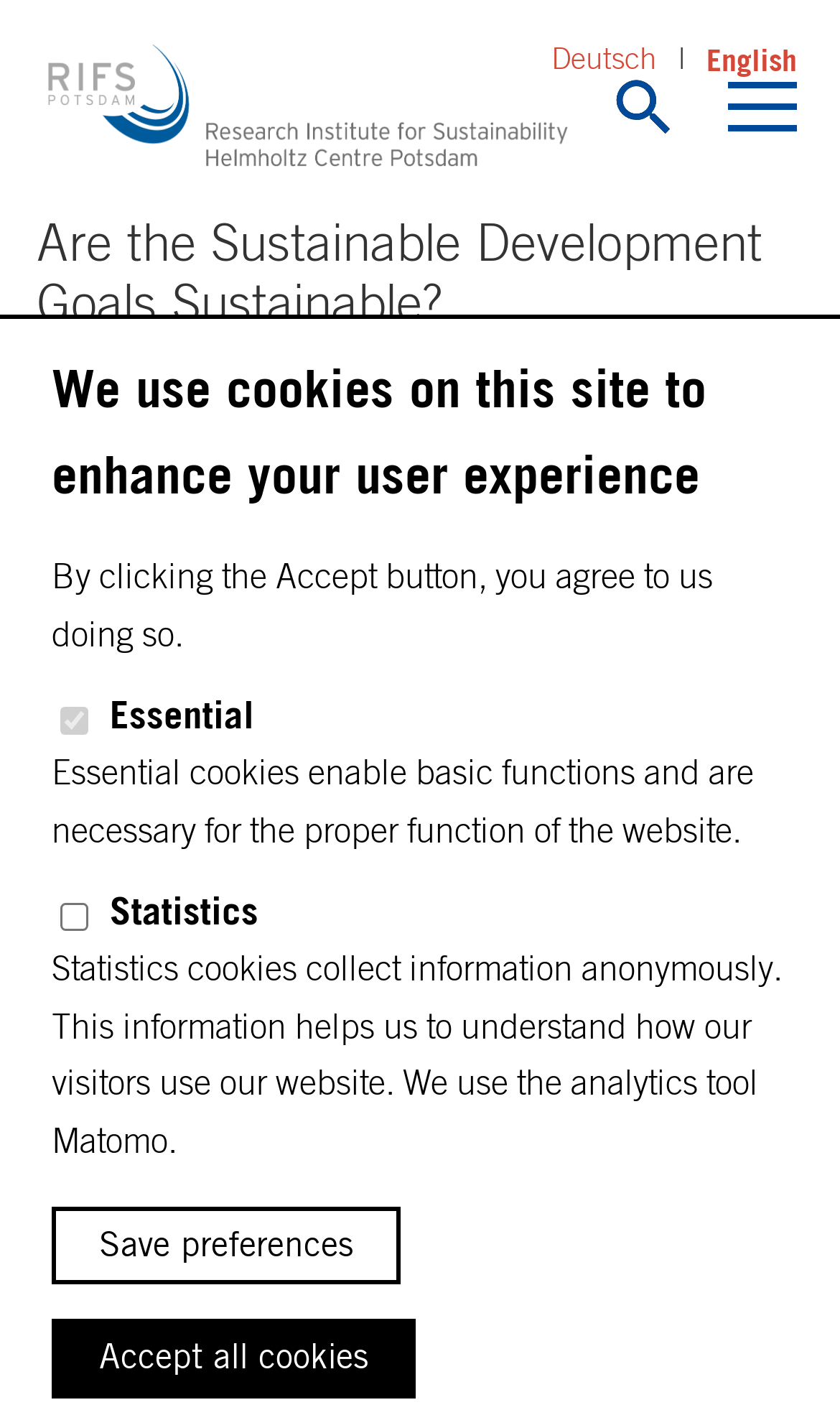Locate the bounding box of the UI element based on this description: "Jump to search". Provide four float numbers between 0 and 1 as [left, top, right, bottom].

[0.092, 0.071, 0.356, 0.112]